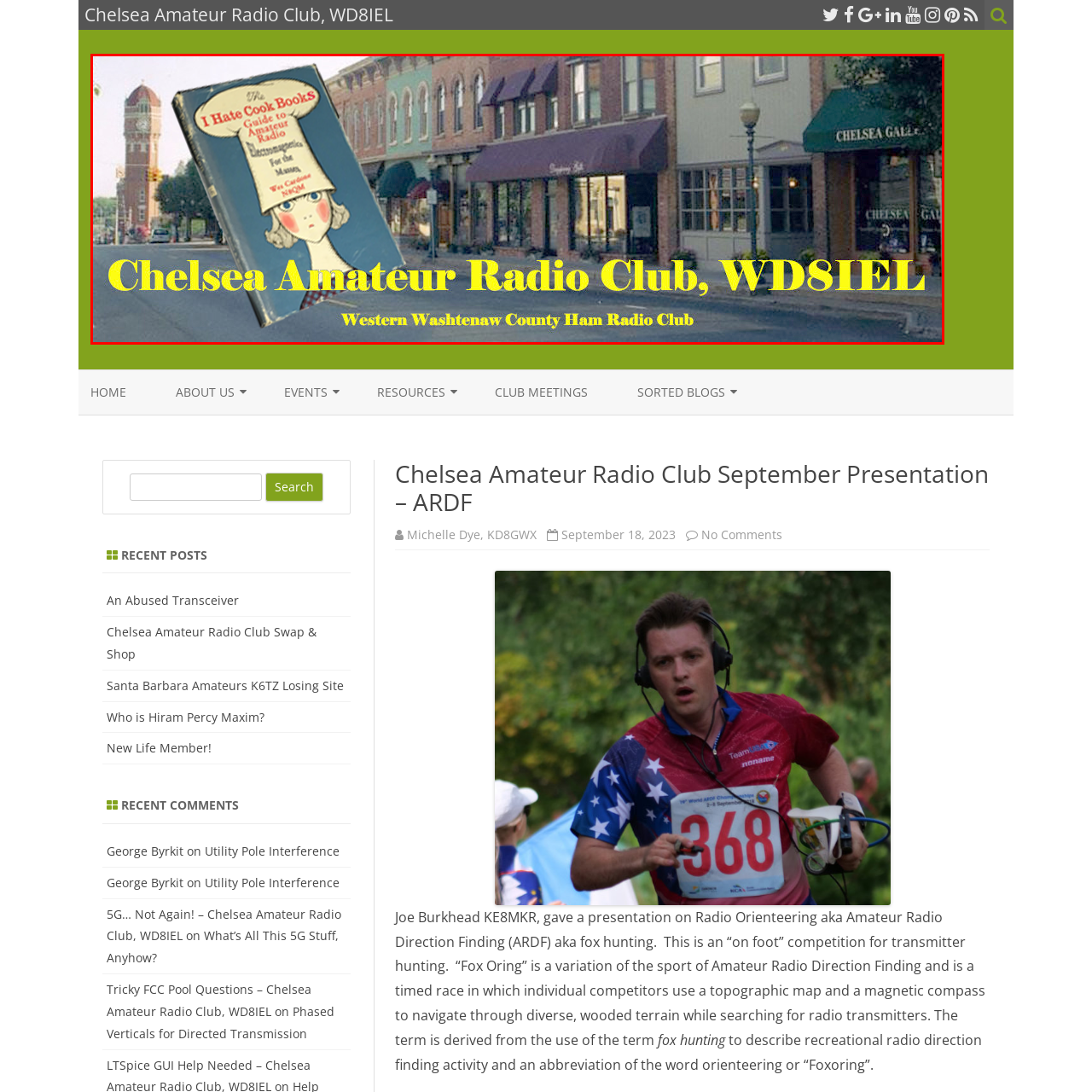What is the title of the whimsical book?  
Pay attention to the image within the red frame and give a detailed answer based on your observations from the image.

The title of the whimsical book hovering in the foreground is 'I Hate Cook Books: A Guide to Amateur Radio', which suggests a playful approach to learning about radio operations.